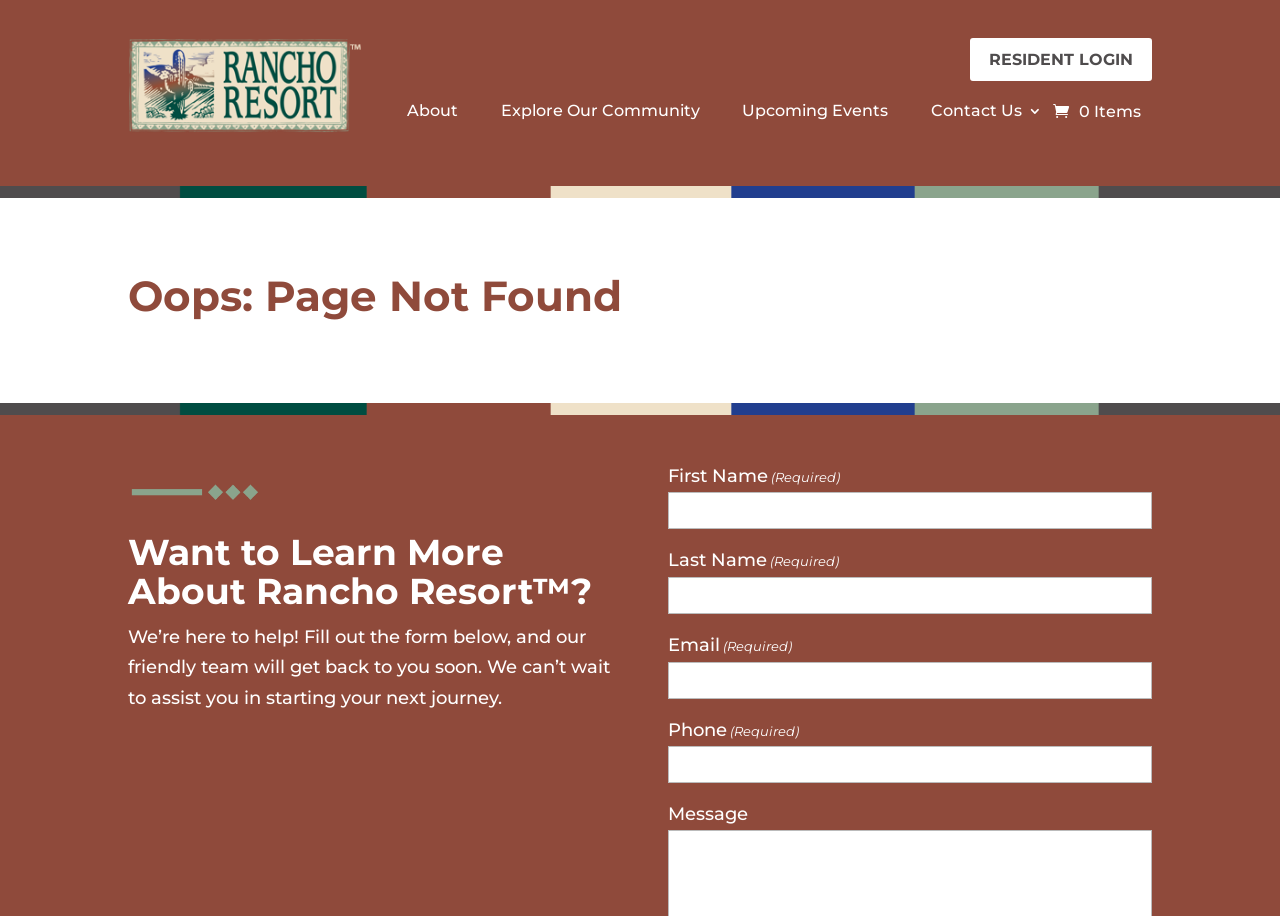Can you find the bounding box coordinates for the element that needs to be clicked to execute this instruction: "Click the 'RESIDENT LOGIN' link"? The coordinates should be given as four float numbers between 0 and 1, i.e., [left, top, right, bottom].

[0.758, 0.042, 0.9, 0.089]